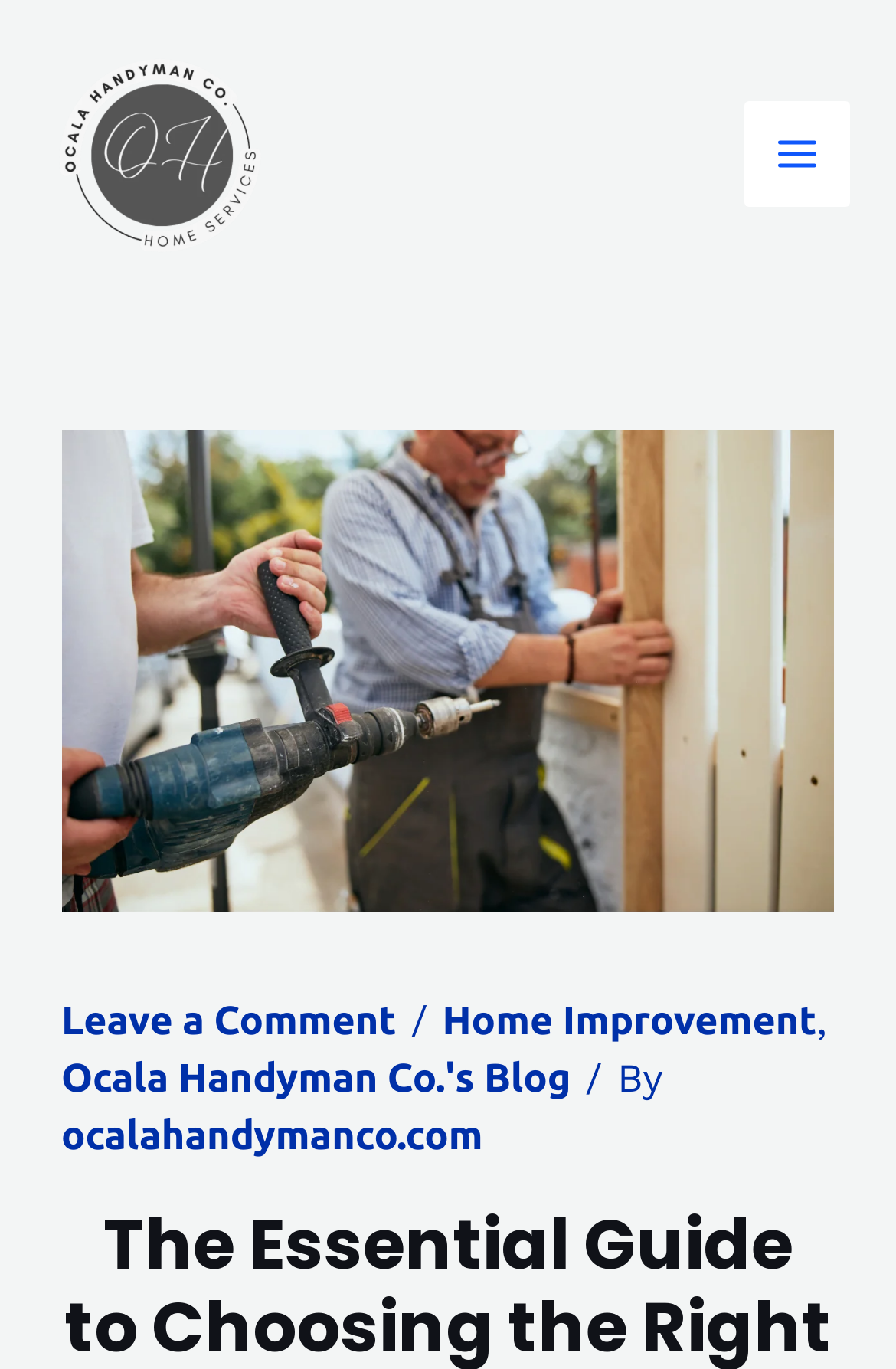Please predict the bounding box coordinates (top-left x, top-left y, bottom-right x, bottom-right y) for the UI element in the screenshot that fits the description: Ocala Handyman Co.'s Blog

[0.068, 0.772, 0.637, 0.804]